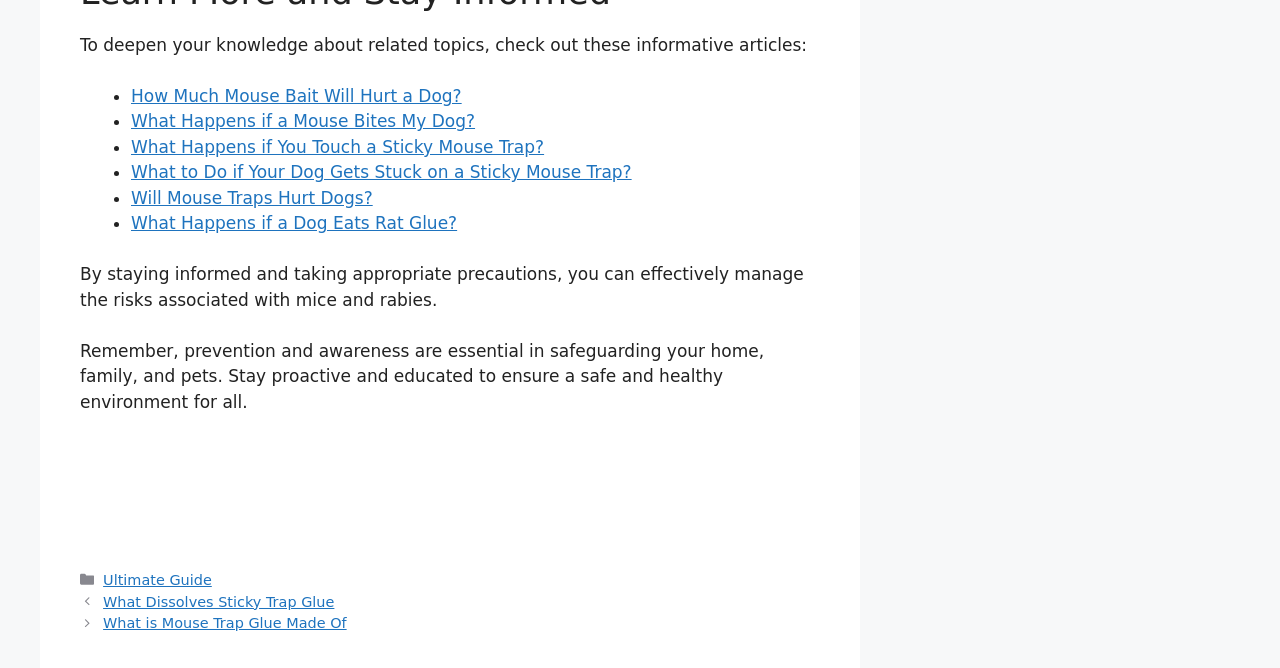Identify the bounding box coordinates of the region I need to click to complete this instruction: "Learn about what to do if your dog gets stuck on a sticky mouse trap".

[0.102, 0.243, 0.493, 0.273]